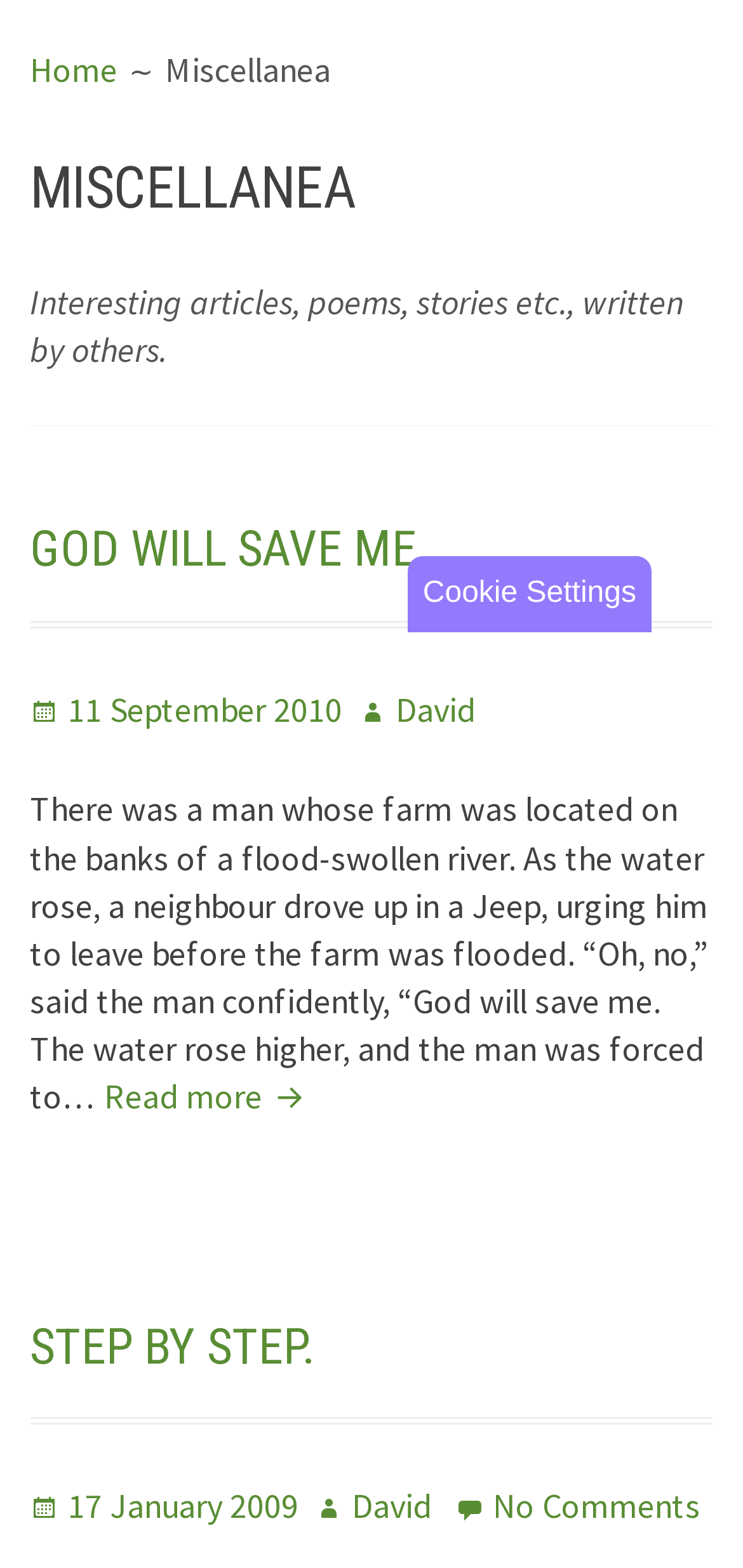Determine the bounding box coordinates for the UI element matching this description: "Useful Links".

[0.0, 0.36, 0.346, 0.416]